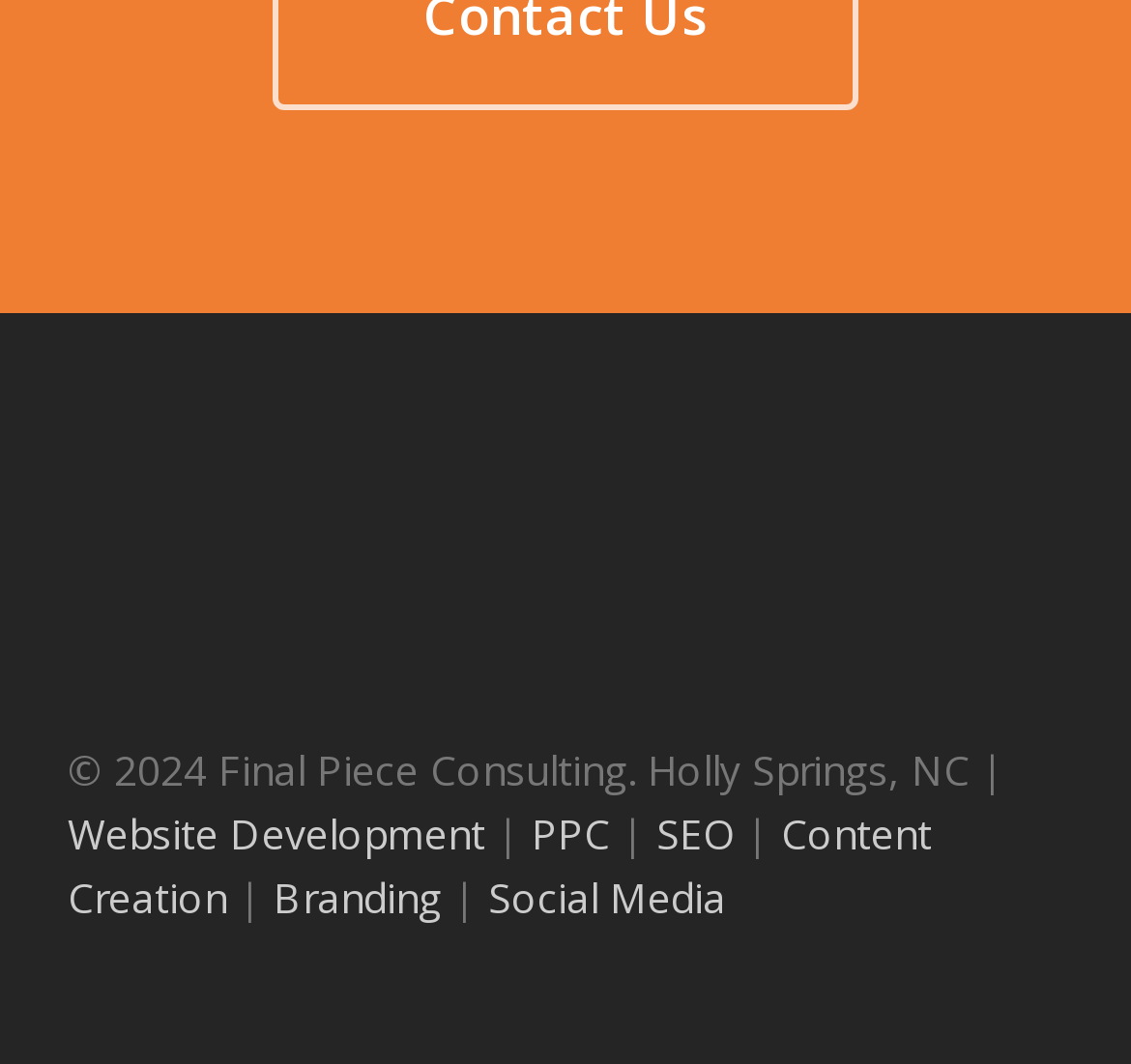Can you give a detailed response to the following question using the information from the image? What services are offered?

The services offered by the company can be found in the links at the top of the webpage, which include 'Website Development', 'PPC', 'SEO', 'Content Creation', 'Branding', and 'Social Media'.